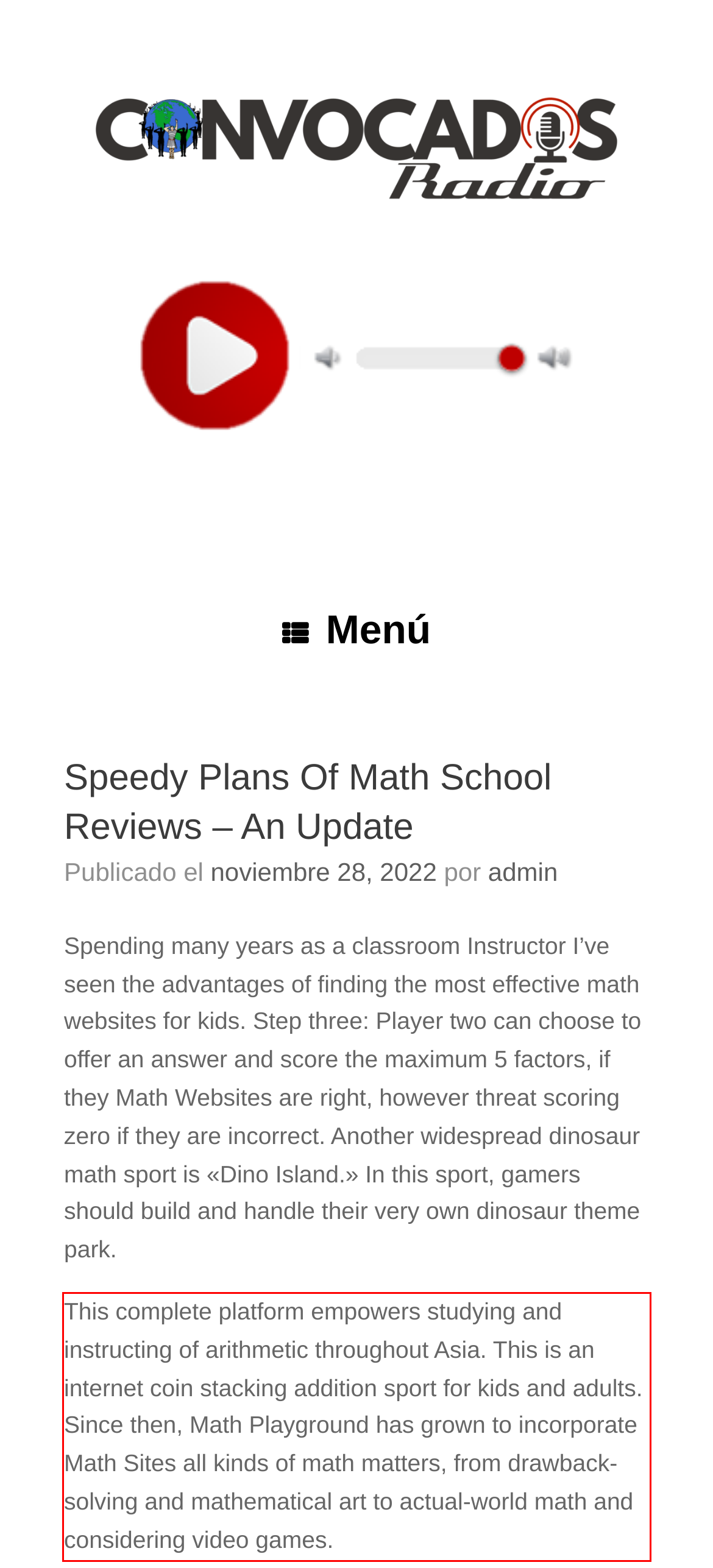From the provided screenshot, extract the text content that is enclosed within the red bounding box.

This complete platform empowers studying and instructing of arithmetic throughout Asia. This is an internet coin stacking addition sport for kids and adults. Since then, Math Playground has grown to incorporate Math Sites all kinds of math matters, from drawback-solving and mathematical art to actual-world math and considering video games.